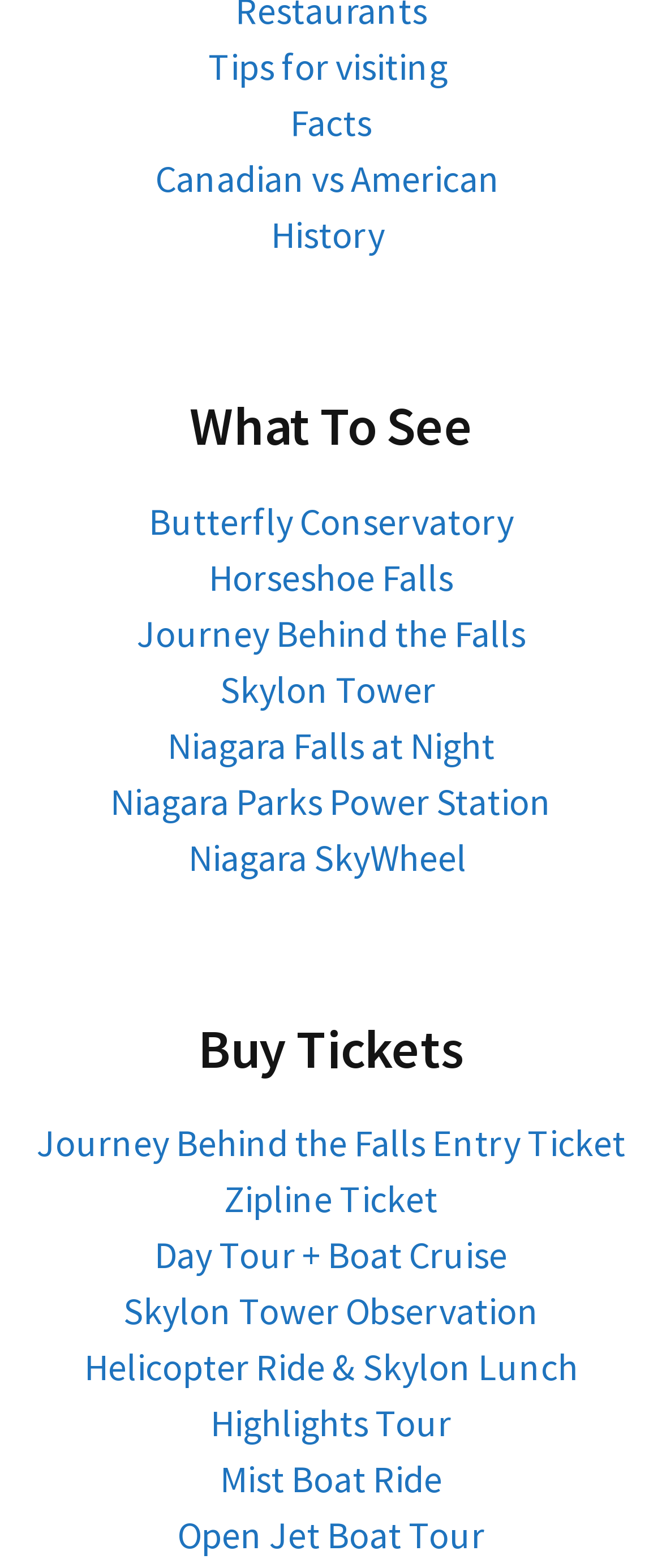Locate the bounding box coordinates of the clickable region necessary to complete the following instruction: "View tips for visiting". Provide the coordinates in the format of four float numbers between 0 and 1, i.e., [left, top, right, bottom].

[0.314, 0.028, 0.686, 0.058]